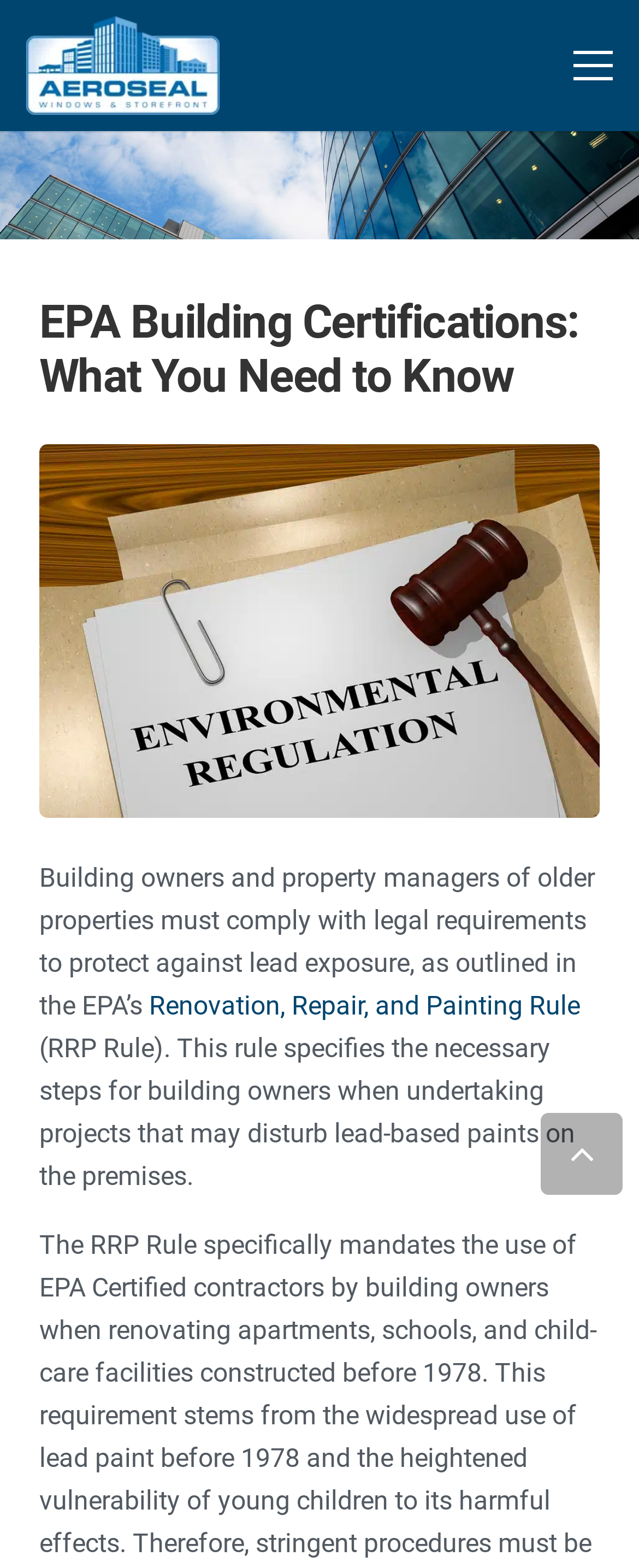What is the purpose of the RRP Rule?
Please provide a comprehensive answer based on the information in the image.

The RRP Rule, which stands for Renovation, Repair, and Painting Rule, is a rule outlined by the EPA to protect against lead exposure, as mentioned in the text 'Building owners and property managers of older properties must comply with legal requirements to protect against lead exposure, as outlined in the EPA’s Renovation, Repair, and Painting Rule (RRP Rule)'.